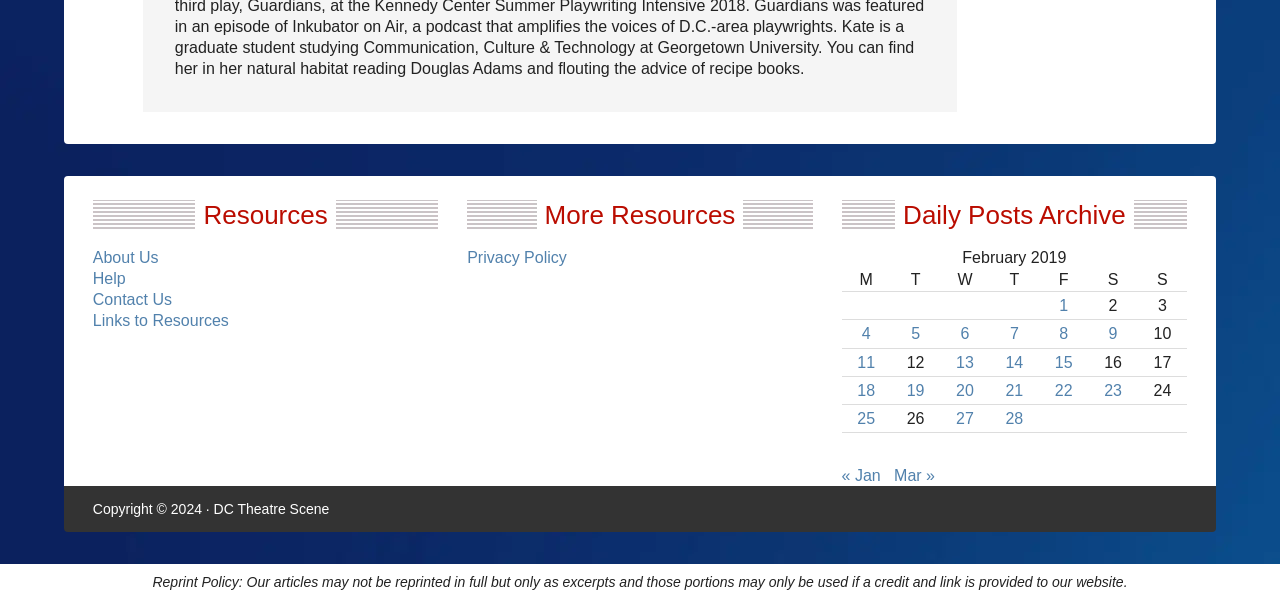Bounding box coordinates are to be given in the format (top-left x, top-left y, bottom-right x, bottom-right y). All values must be floating point numbers between 0 and 1. Provide the bounding box coordinate for the UI element described as: Links to Resources

[0.072, 0.519, 0.179, 0.547]